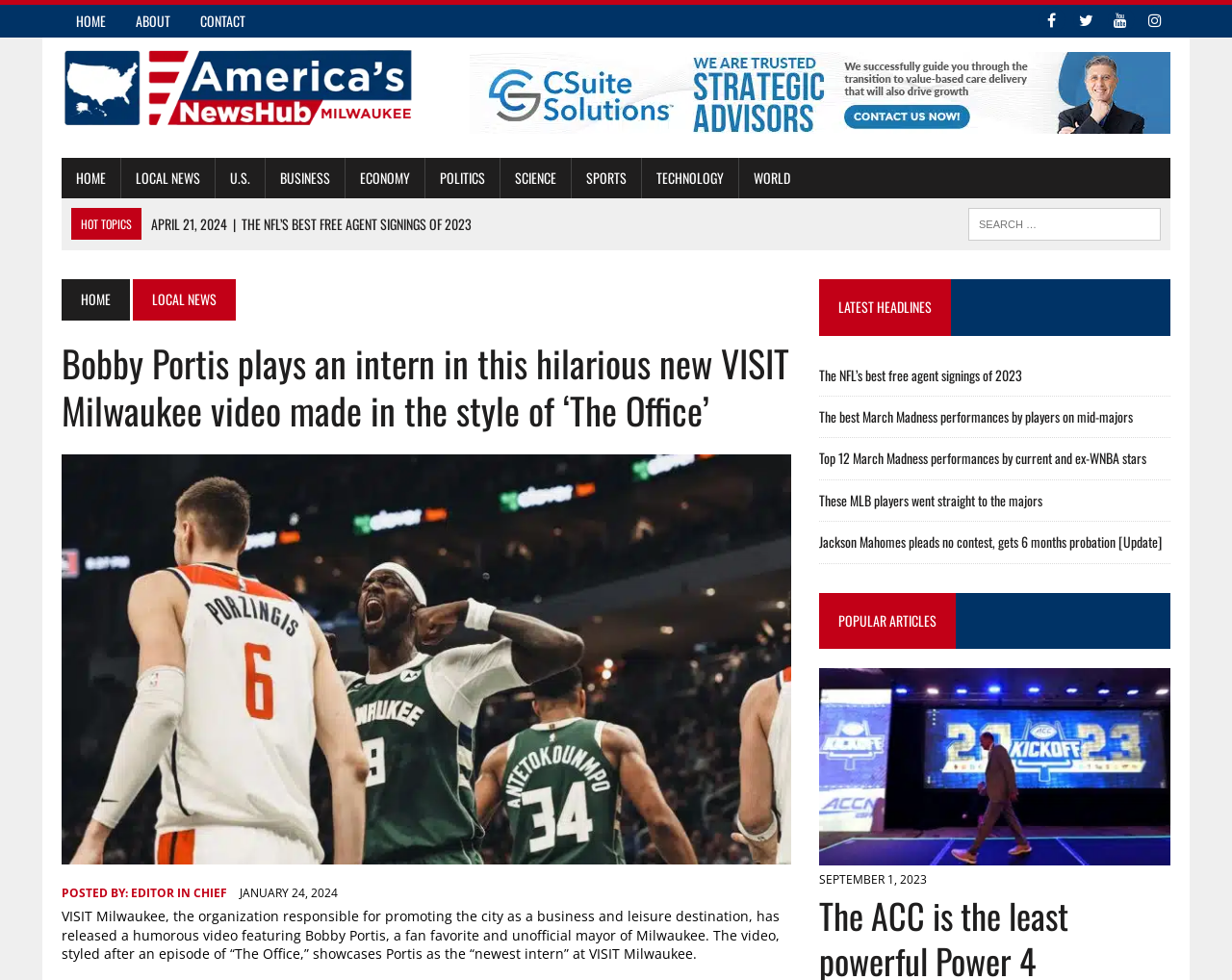Please give the bounding box coordinates of the area that should be clicked to fulfill the following instruction: "Read the article about Bobby Portis". The coordinates should be in the format of four float numbers from 0 to 1, i.e., [left, top, right, bottom].

[0.05, 0.347, 0.642, 0.444]